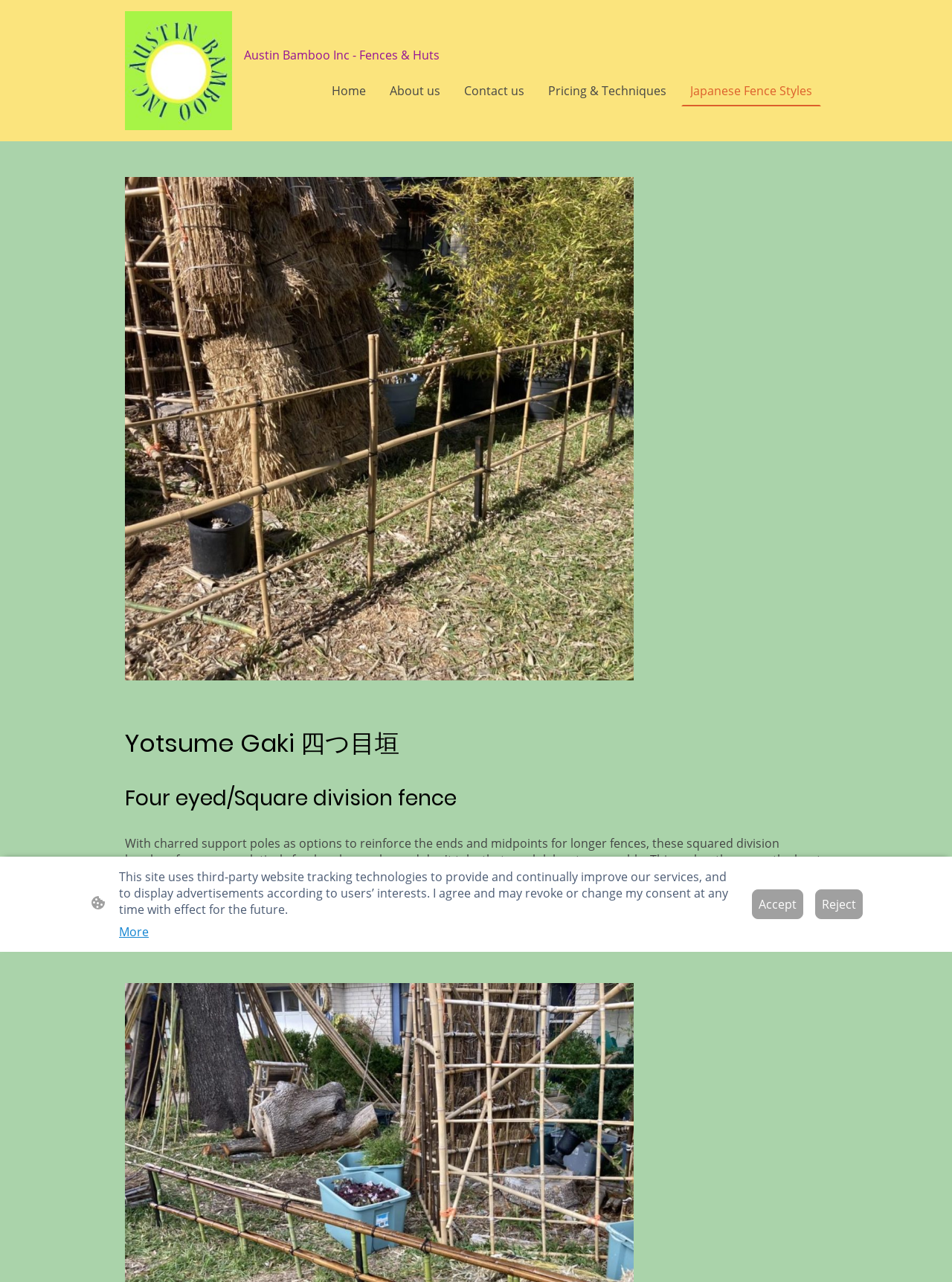Select the bounding box coordinates of the element I need to click to carry out the following instruction: "Learn about Yotsume Gaki fence style".

[0.131, 0.565, 0.869, 0.594]